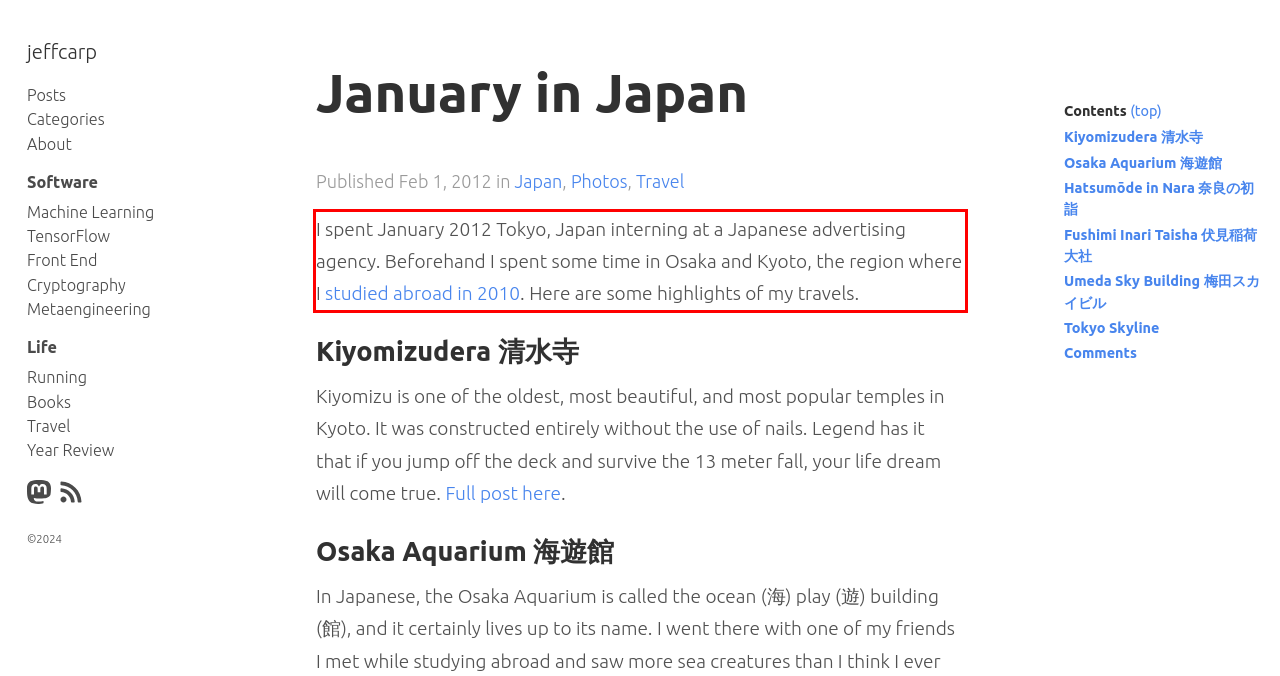Your task is to recognize and extract the text content from the UI element enclosed in the red bounding box on the webpage screenshot.

I spent January 2012 Tokyo, Japan interning at a Japanese advertising agency. Beforehand I spent some time in Osaka and Kyoto, the region where I studied abroad in 2010. Here are some highlights of my travels.